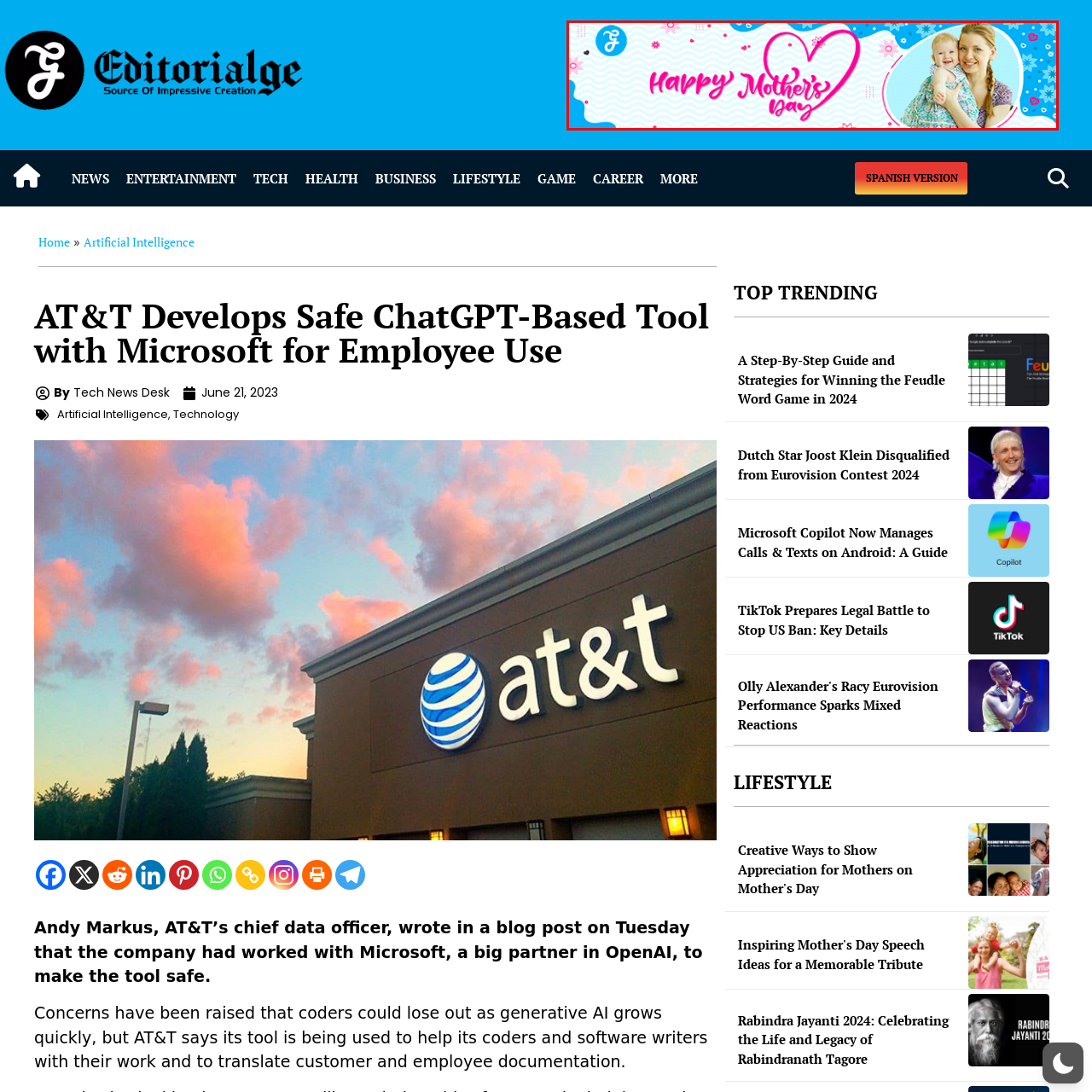What is the font color of the typography?
Carefully analyze the image within the red bounding box and give a comprehensive response to the question using details from the image.

The caption describes the typography as having a striking pink font, which implies that the font color is a vibrant and attention-grabbing pink.